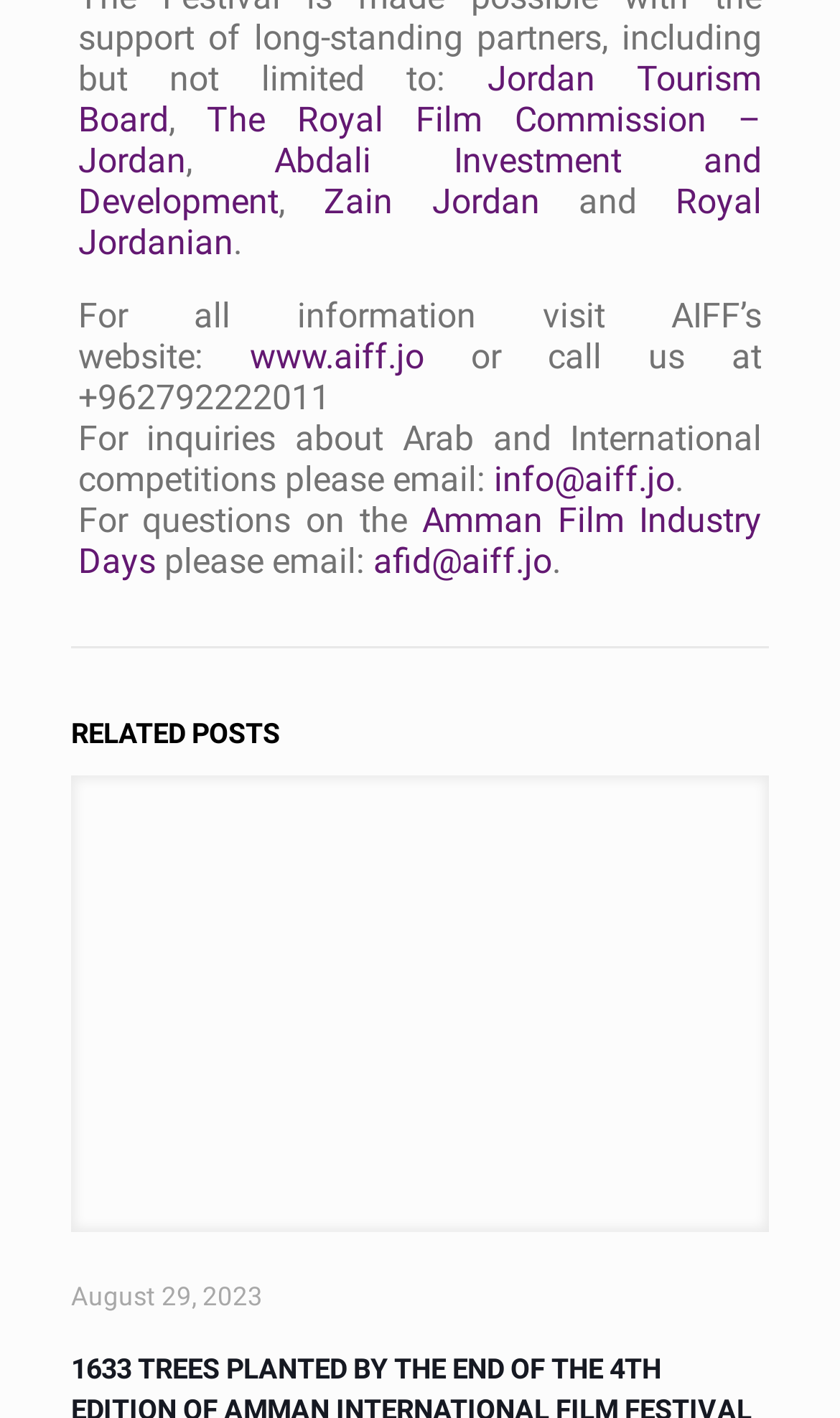Respond to the following query with just one word or a short phrase: 
What is the phone number to call for information?

+962792222011